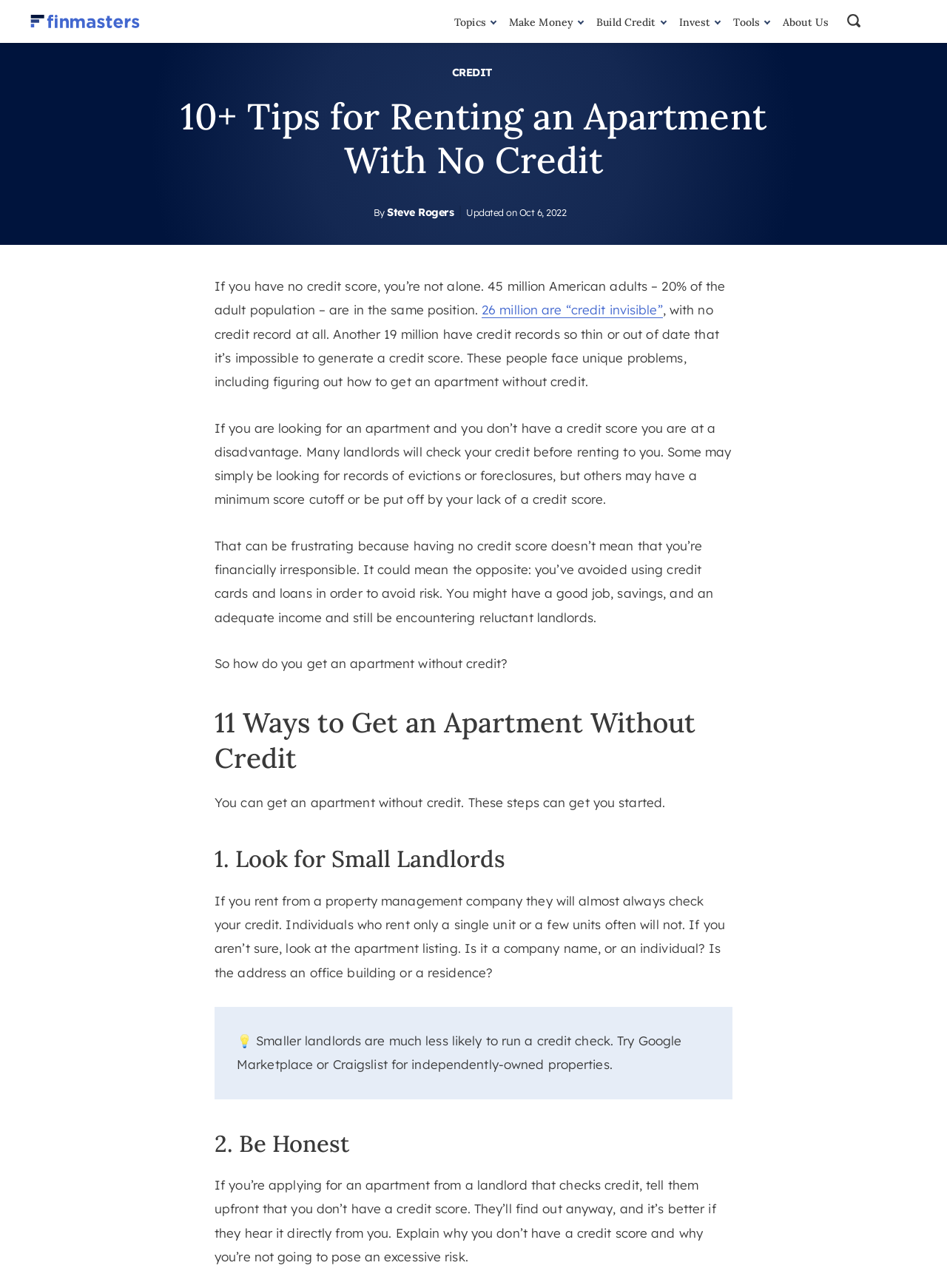Identify the bounding box coordinates of the section that should be clicked to achieve the task described: "Read the 'CREDIT' section".

[0.477, 0.049, 0.519, 0.065]